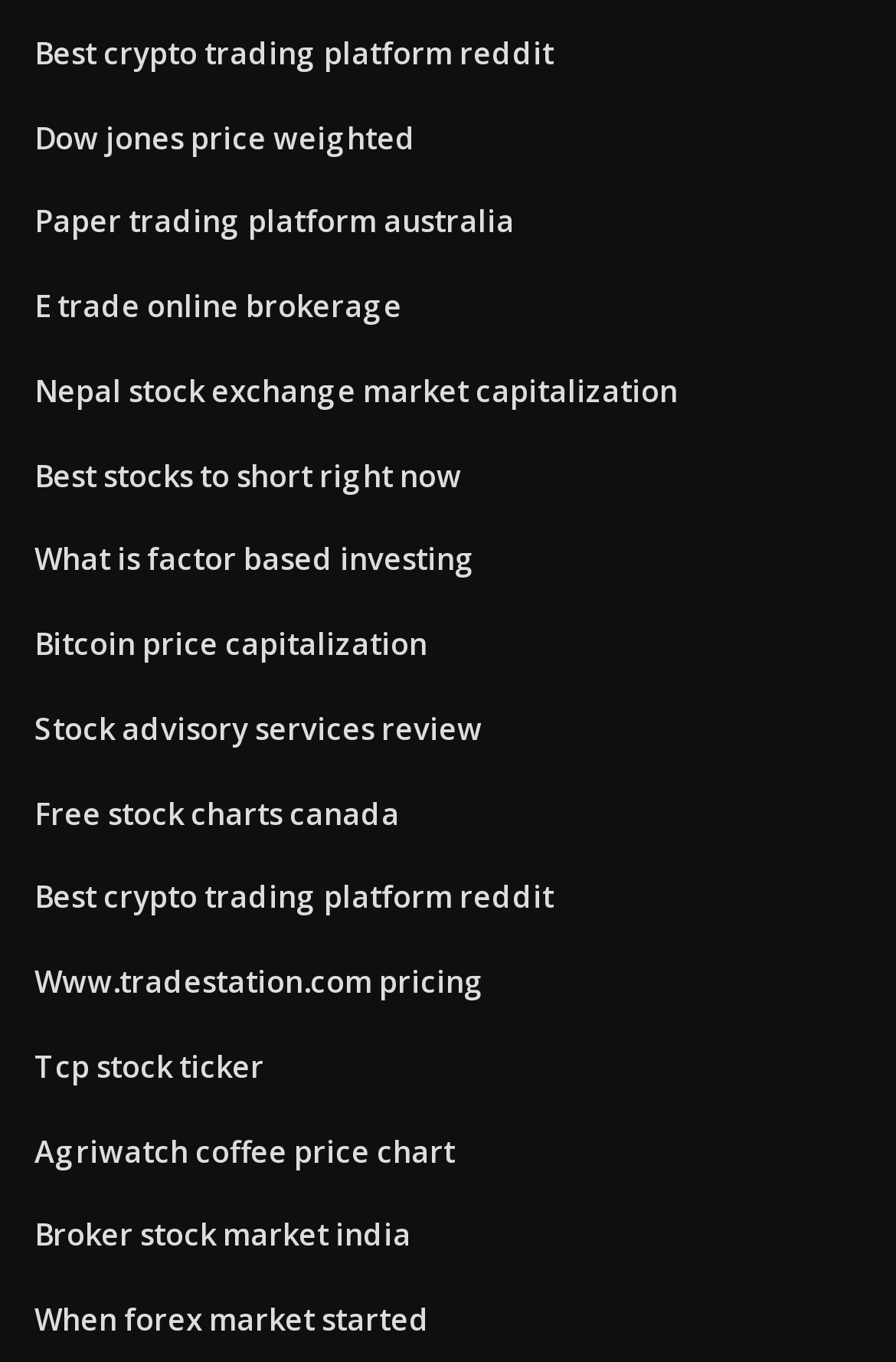Please mark the bounding box coordinates of the area that should be clicked to carry out the instruction: "Discover what is factor based investing".

[0.038, 0.395, 0.531, 0.426]